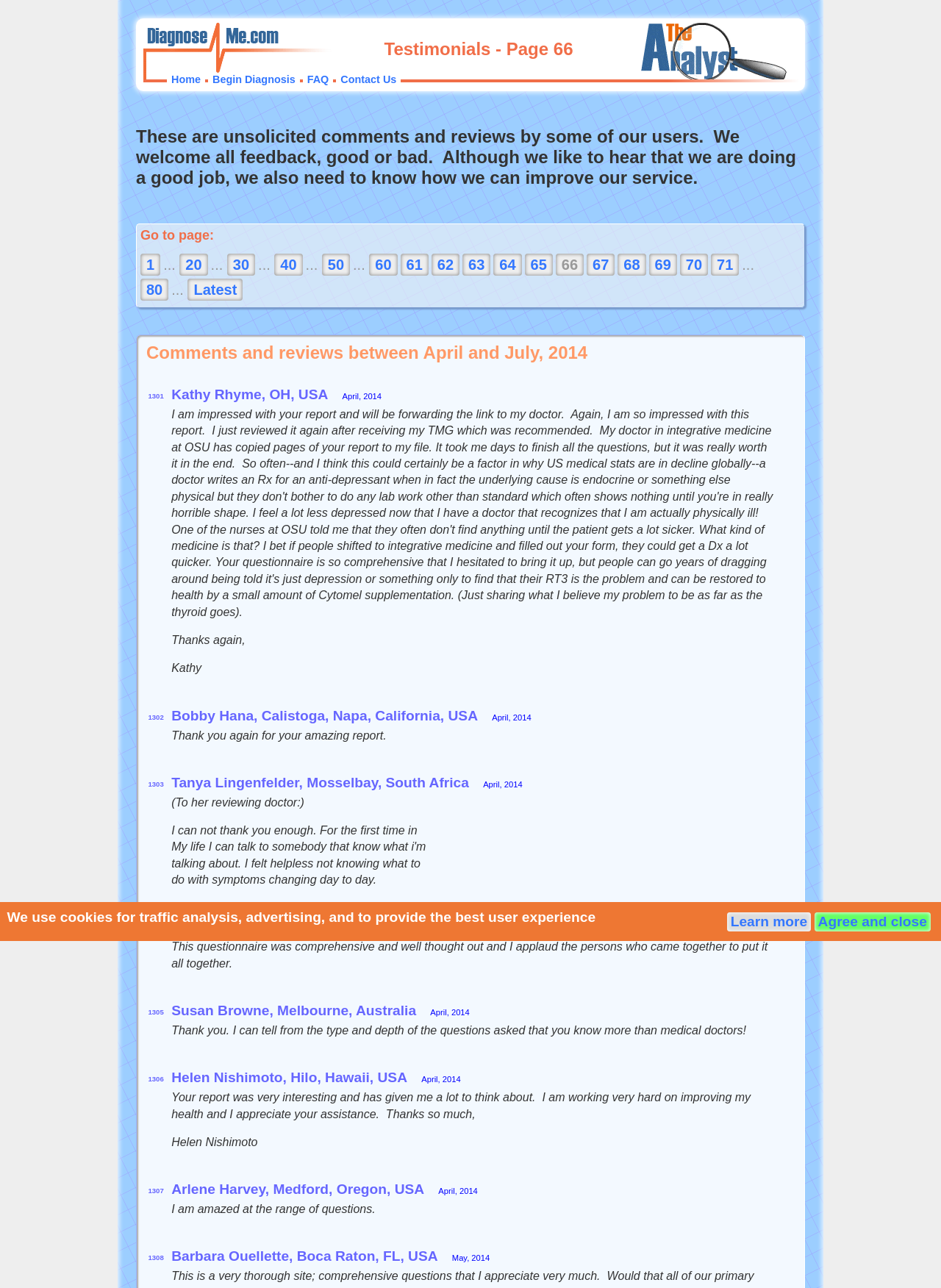What is the tone of the user reviews?
Make sure to answer the question with a detailed and comprehensive explanation.

Based on the sample user reviews displayed on the webpage, the tone is overwhelmingly positive. Users express gratitude and appreciation for the health assessment service, and some even share specific benefits they have gained from using the service.